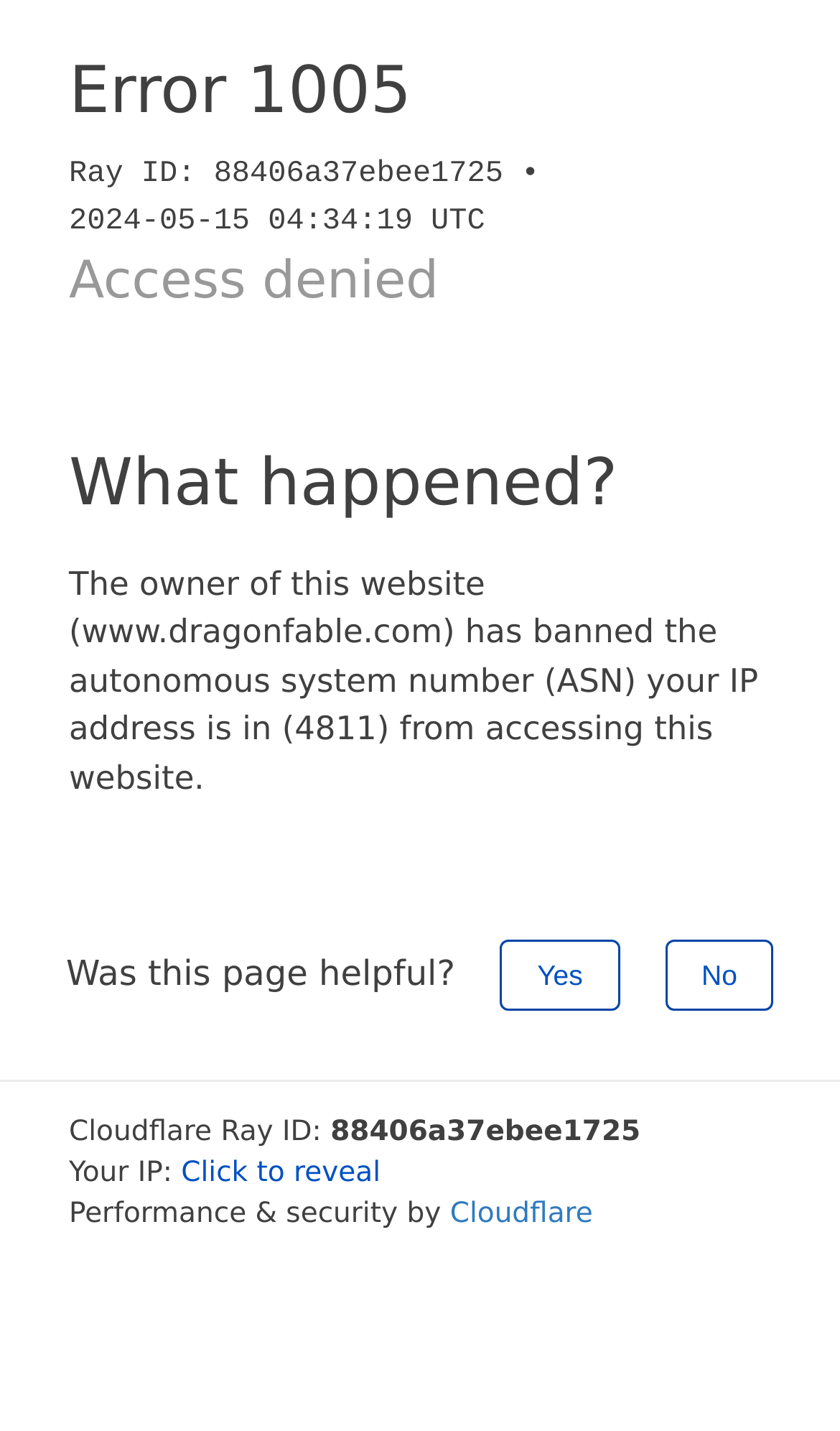What is the Ray ID?
Respond to the question with a single word or phrase according to the image.

88406a37ebee1725